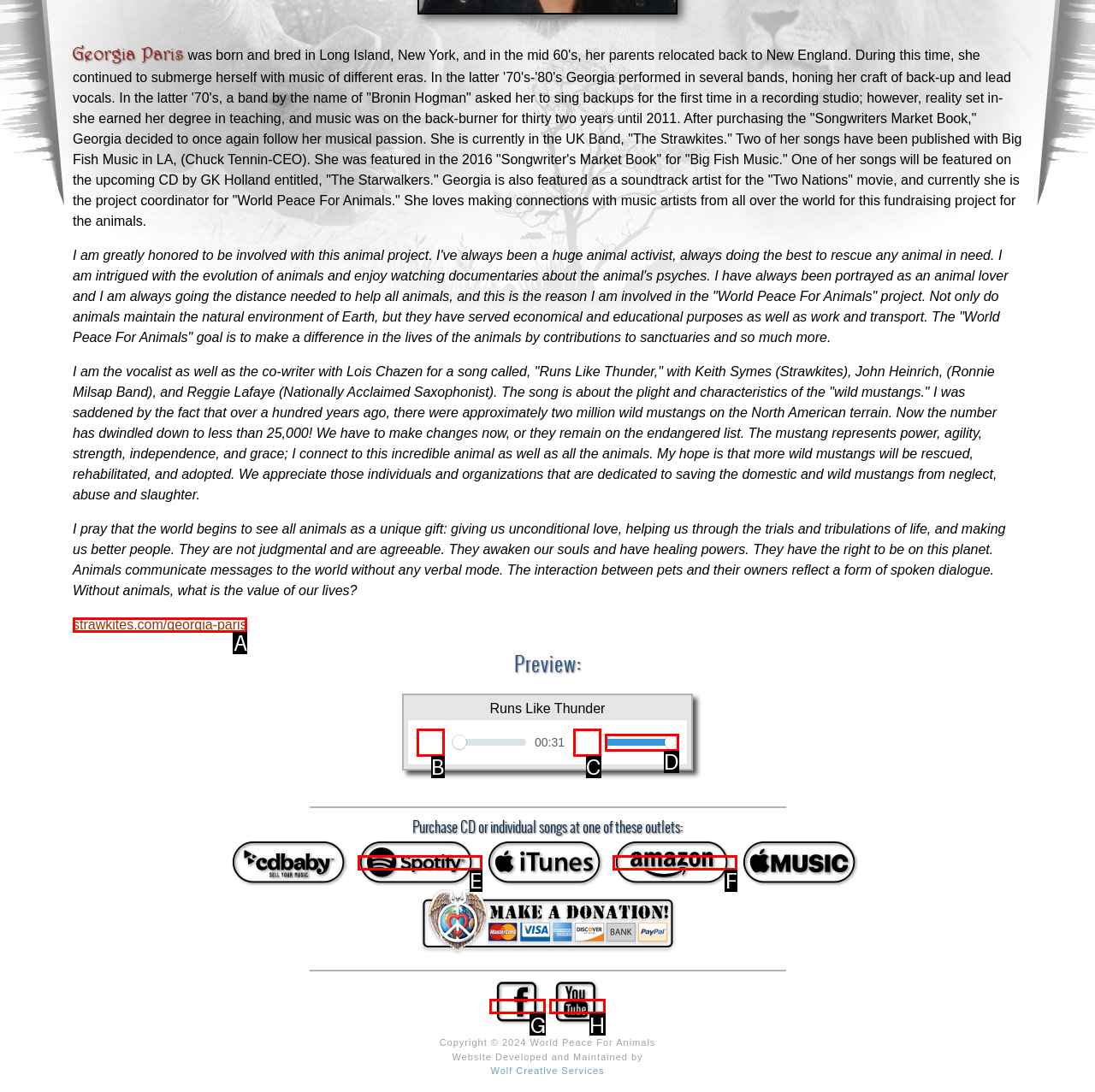Tell me which option best matches this description: strawkites.com/georgia-paris
Answer with the letter of the matching option directly from the given choices.

A